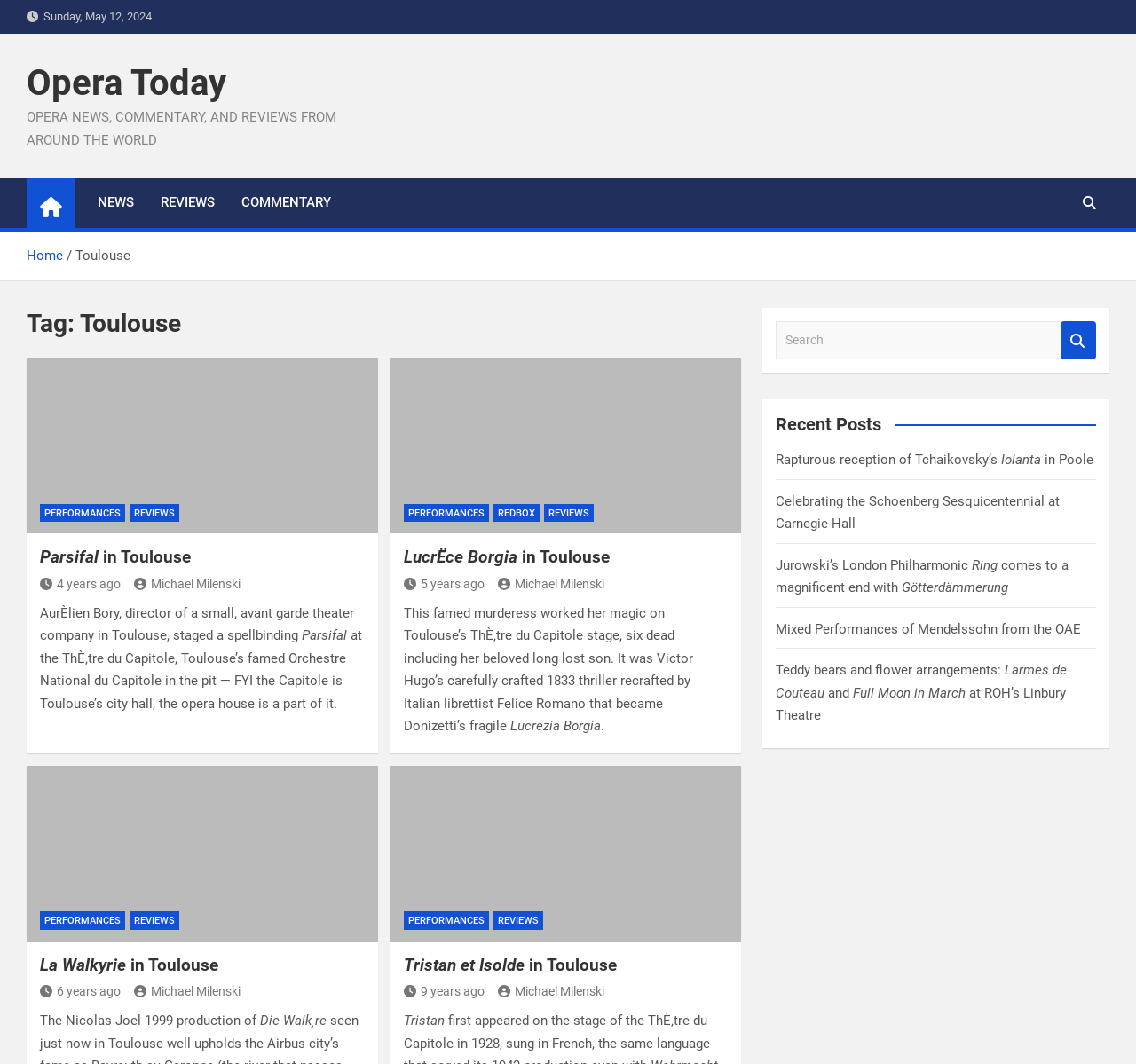Point out the bounding box coordinates of the section to click in order to follow this instruction: "Subscribe to the newsletter".

None